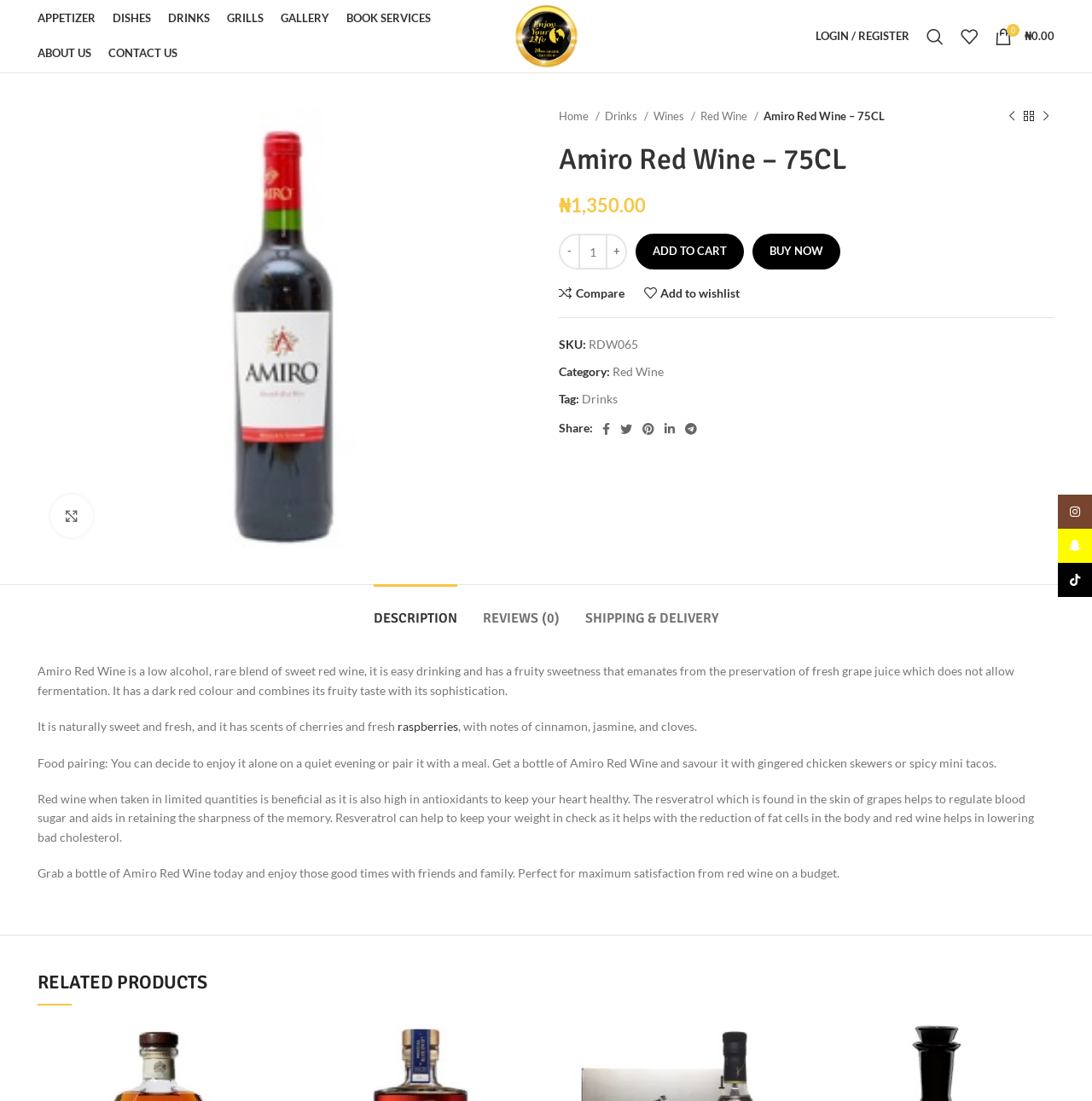Please identify the bounding box coordinates of the element I need to click to follow this instruction: "Click on the 'Search' link".

[0.841, 0.017, 0.872, 0.048]